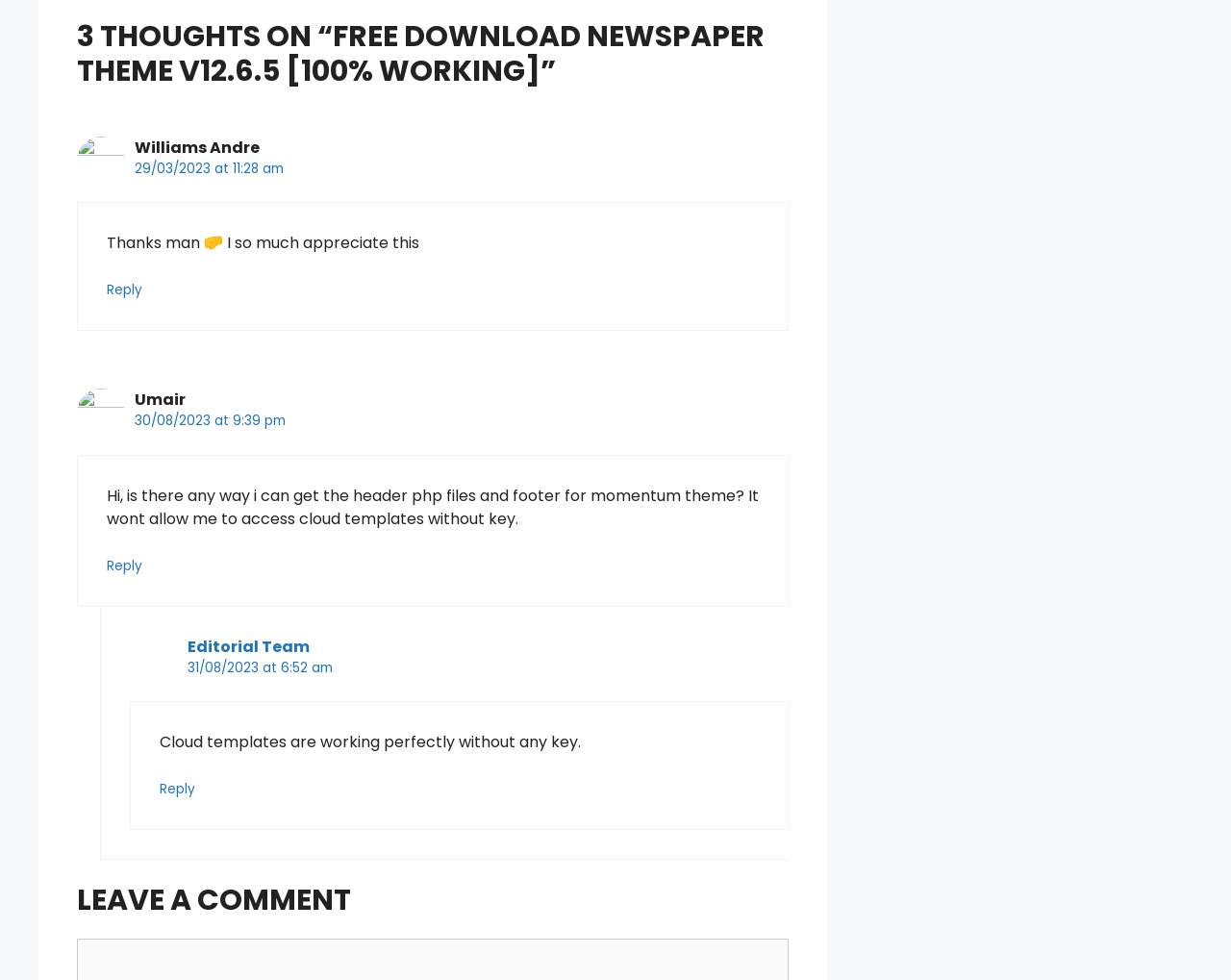How many textboxes are there in the comment section?
Answer the question with a single word or phrase, referring to the image.

4